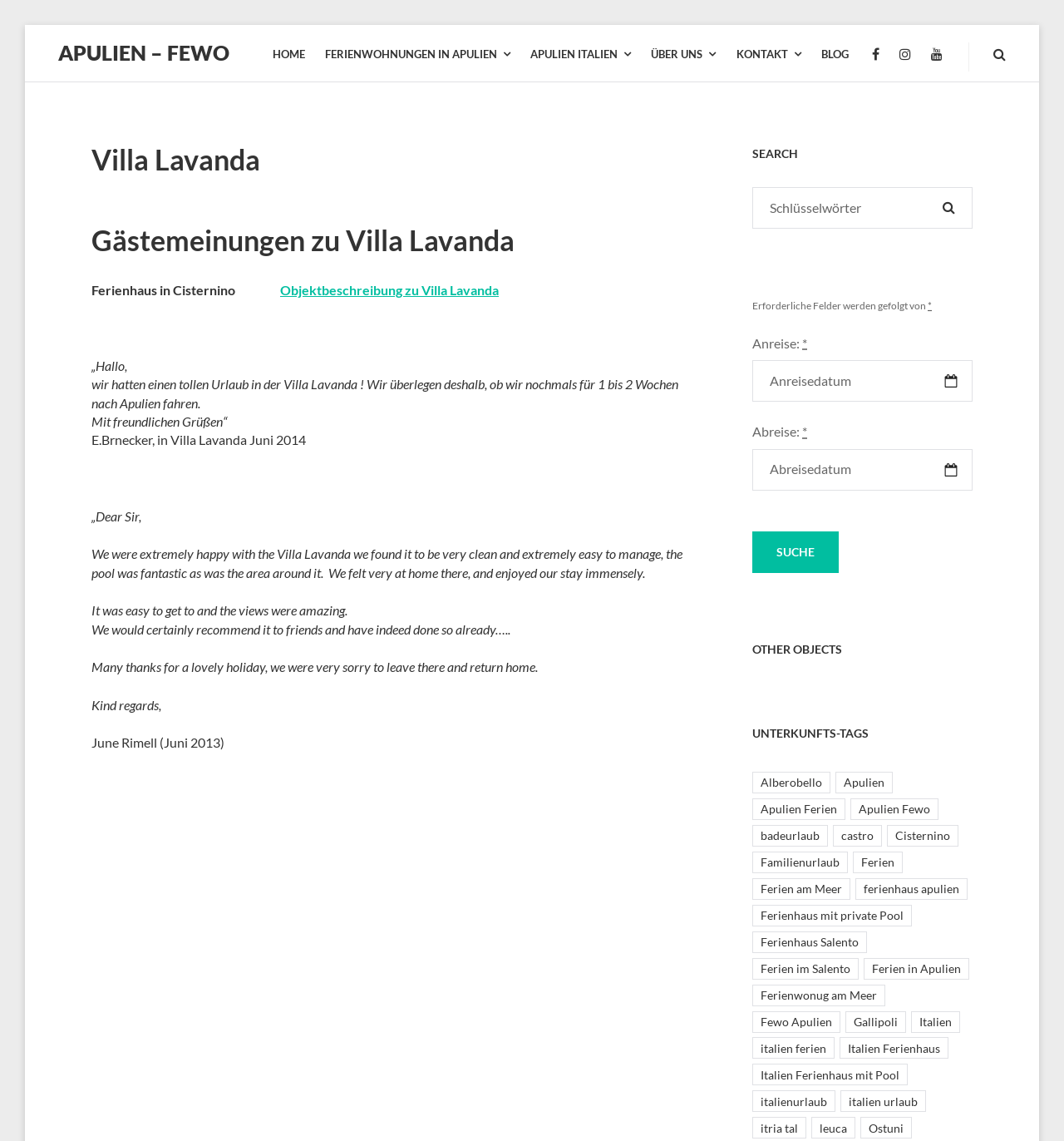Please identify the bounding box coordinates for the region that you need to click to follow this instruction: "Check the 'OTHER OBJECTS' section".

[0.707, 0.562, 0.914, 0.576]